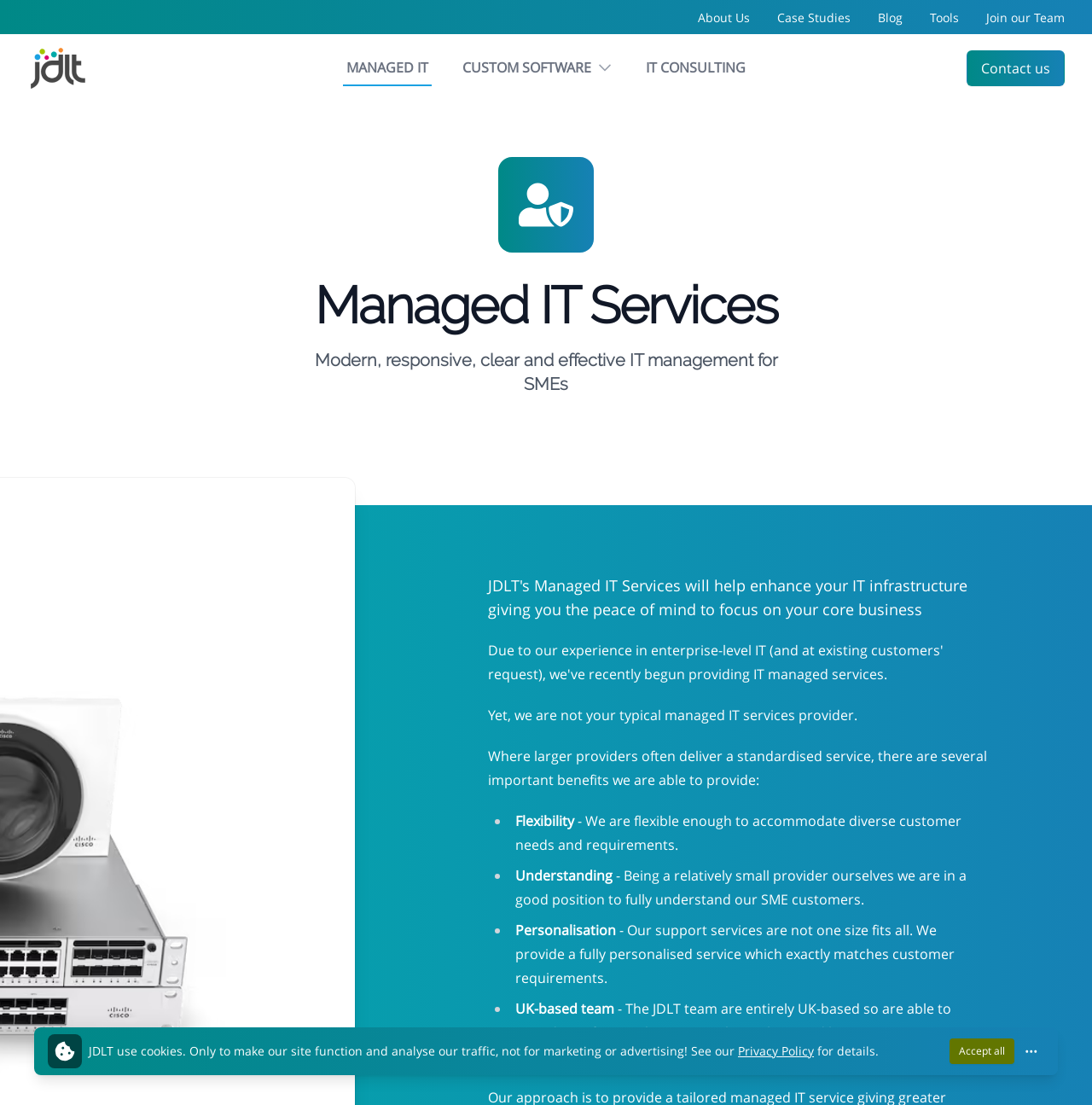Using the information in the image, could you please answer the following question in detail:
How many main links are in the top navigation menu?

The top navigation menu contains links to 'About Us', 'Case Studies', 'Blog', 'Tools', 'Join our Team', and 'JDLT', which are the main links. These links are arranged horizontally and are easily accessible.